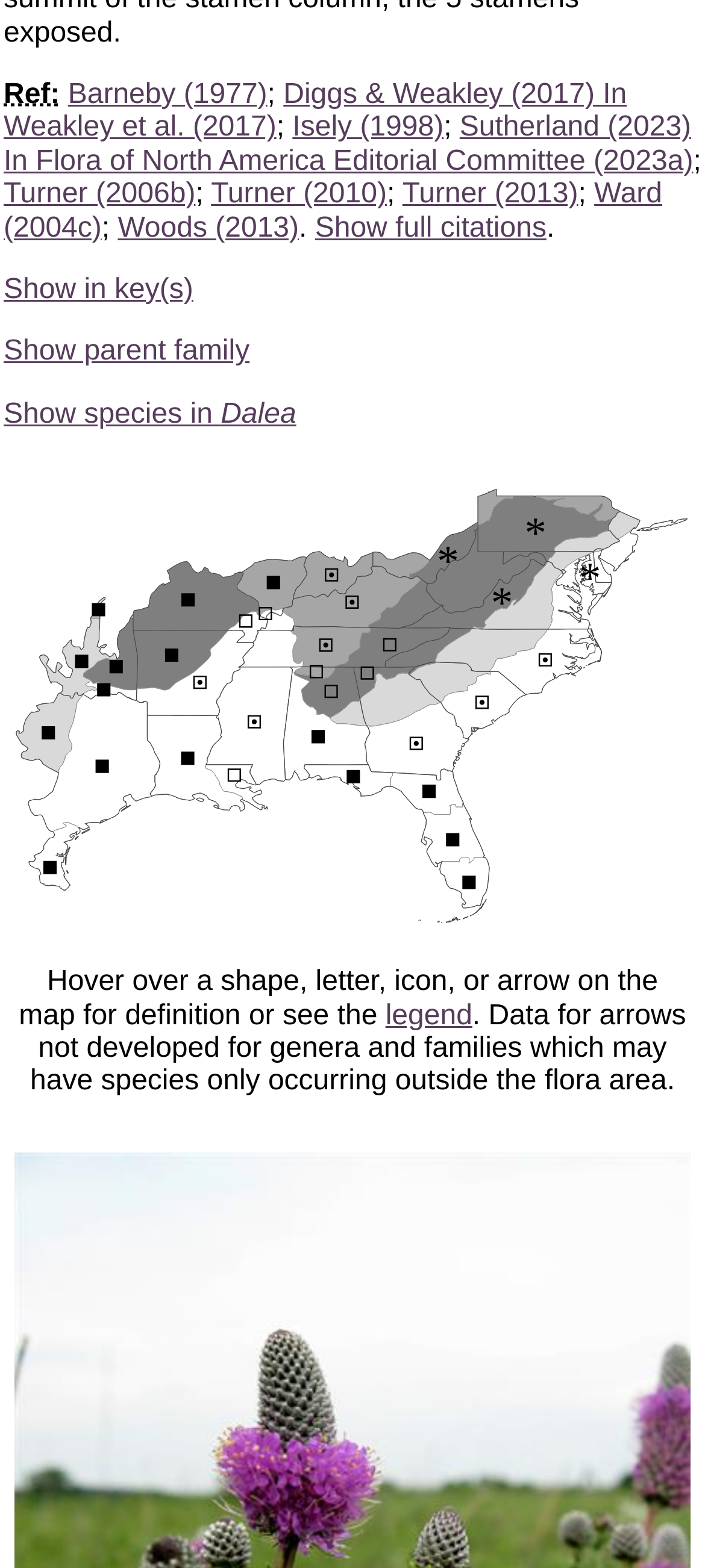What is the last citation listed?
Provide a comprehensive and detailed answer to the question.

I looked at the list of citations and found that the last one is 'Woods (2013)', which is listed at the bottom of the citations.